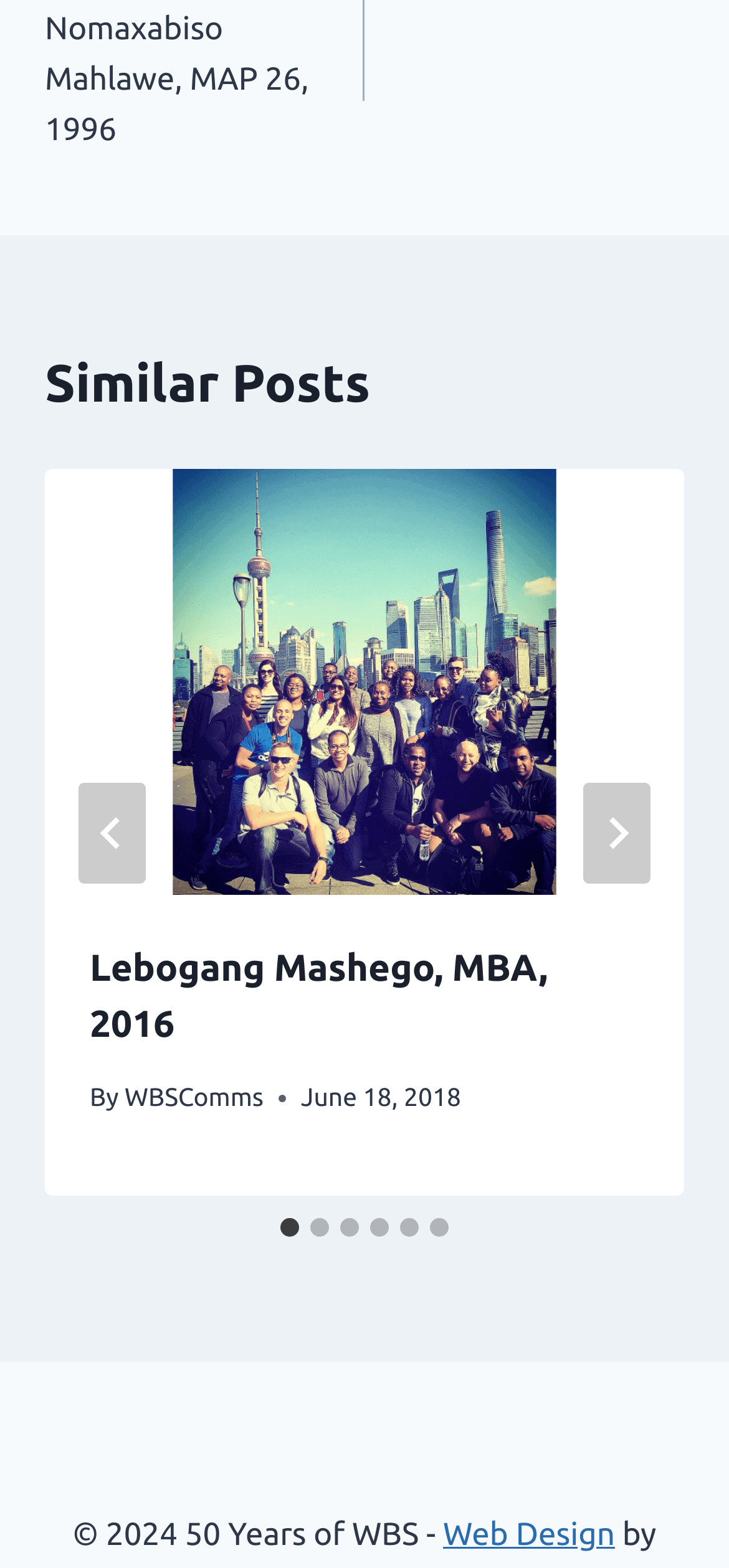Determine the bounding box coordinates for the area that needs to be clicked to fulfill this task: "Select slide 2". The coordinates must be given as four float numbers between 0 and 1, i.e., [left, top, right, bottom].

[0.426, 0.776, 0.451, 0.788]